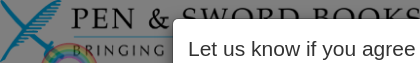Please give a concise answer to this question using a single word or phrase: 
What is the design element that suggests creativity?

stylized quill